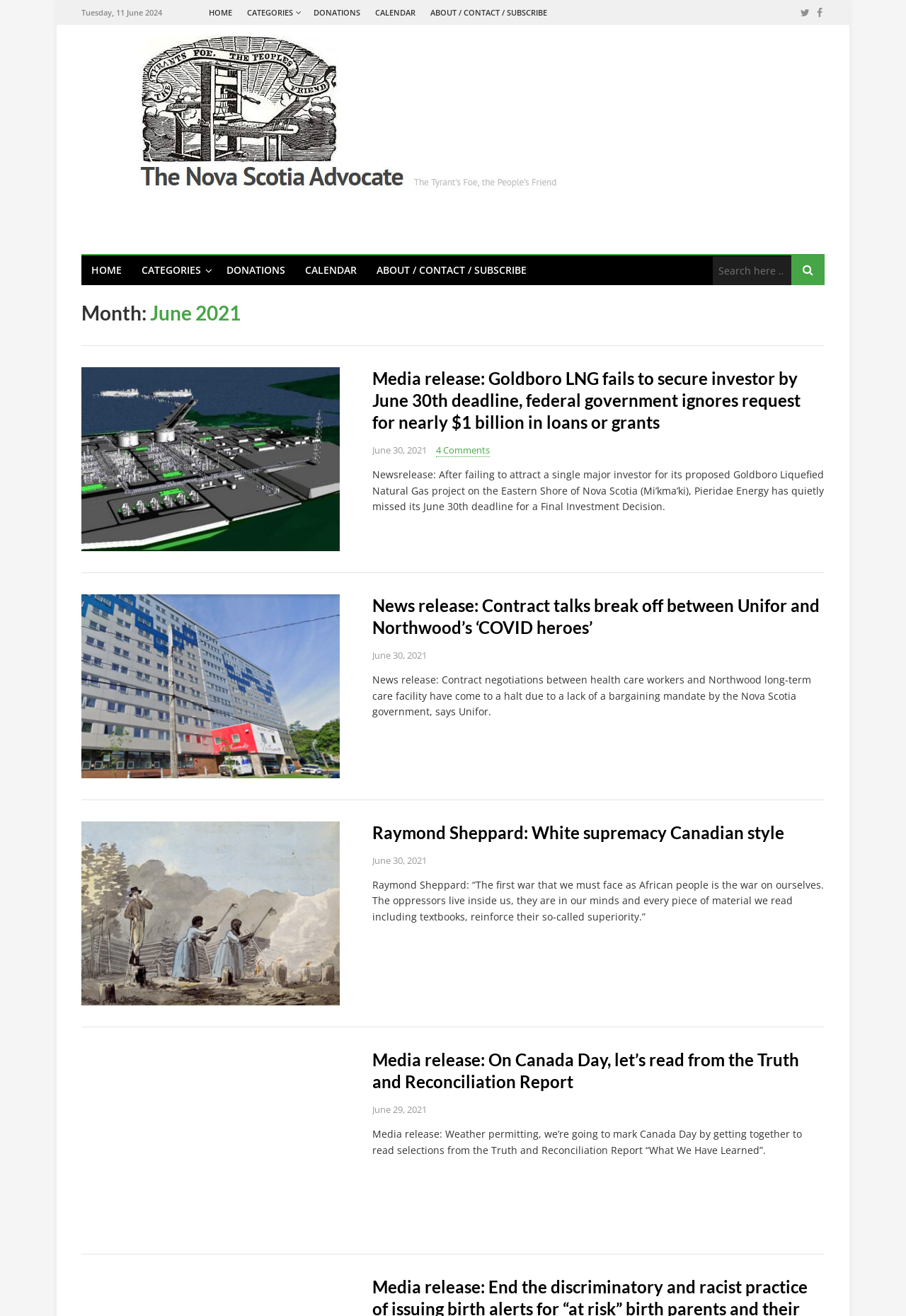Locate the bounding box coordinates of the clickable area to execute the instruction: "View the ABOUT / CONTACT / SUBSCRIBE page". Provide the coordinates as four float numbers between 0 and 1, represented as [left, top, right, bottom].

[0.475, 0.0, 0.604, 0.019]